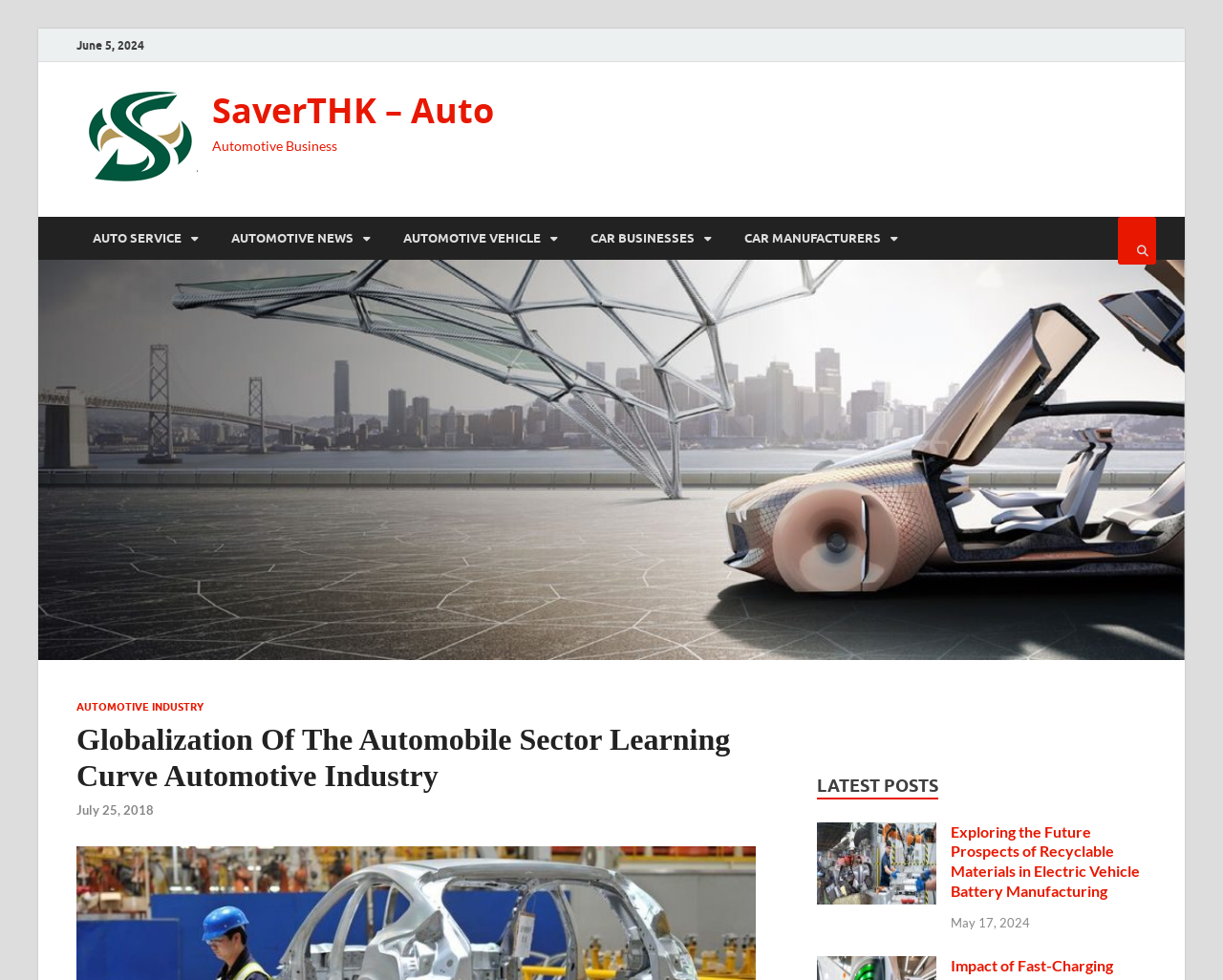Please provide the bounding box coordinates for the UI element as described: "parent_node: Search for: value="Search"". The coordinates must be four floats between 0 and 1, represented as [left, top, right, bottom].

None